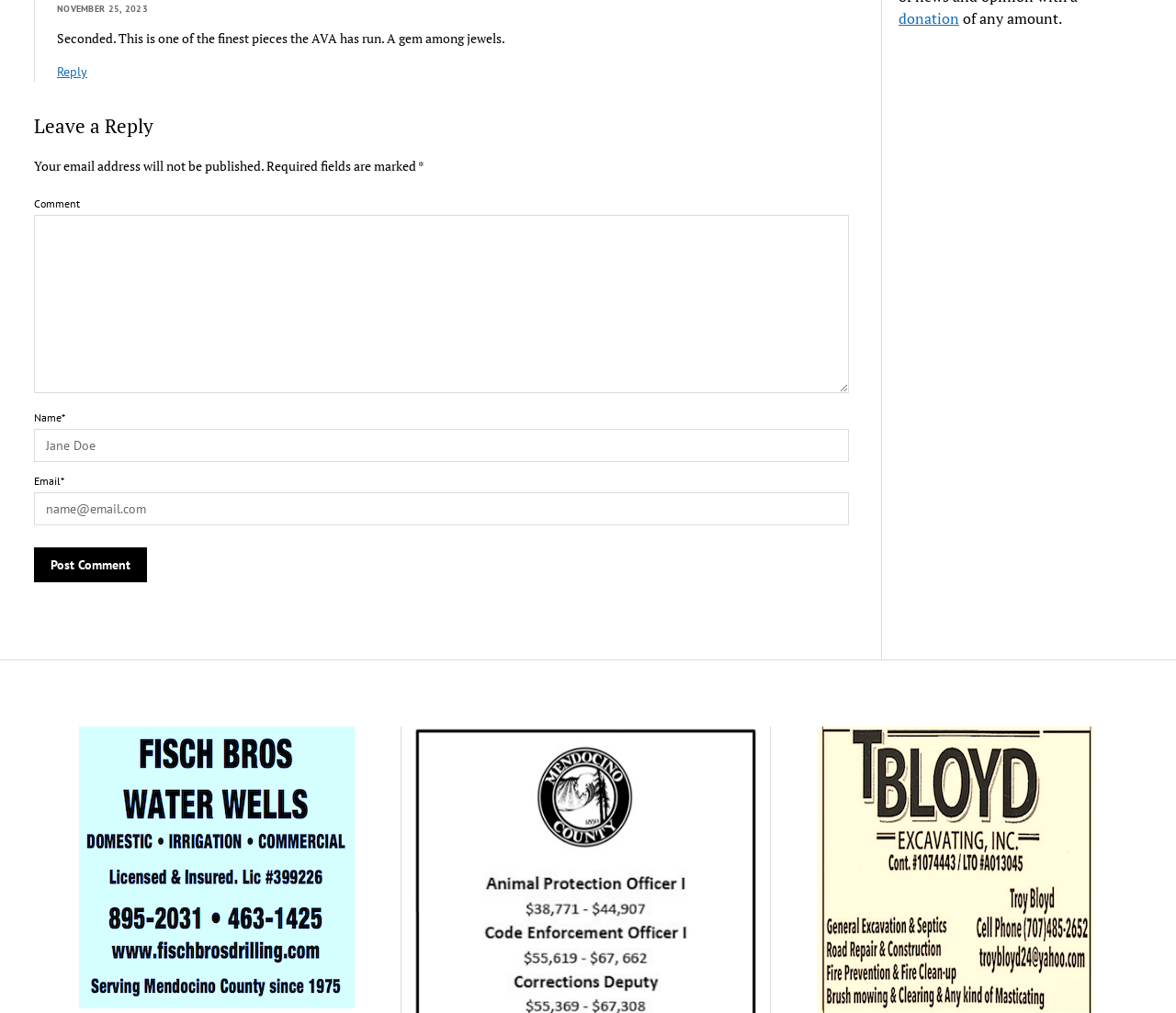Give a succinct answer to this question in a single word or phrase: 
What is the date mentioned at the top?

November 25, 2023